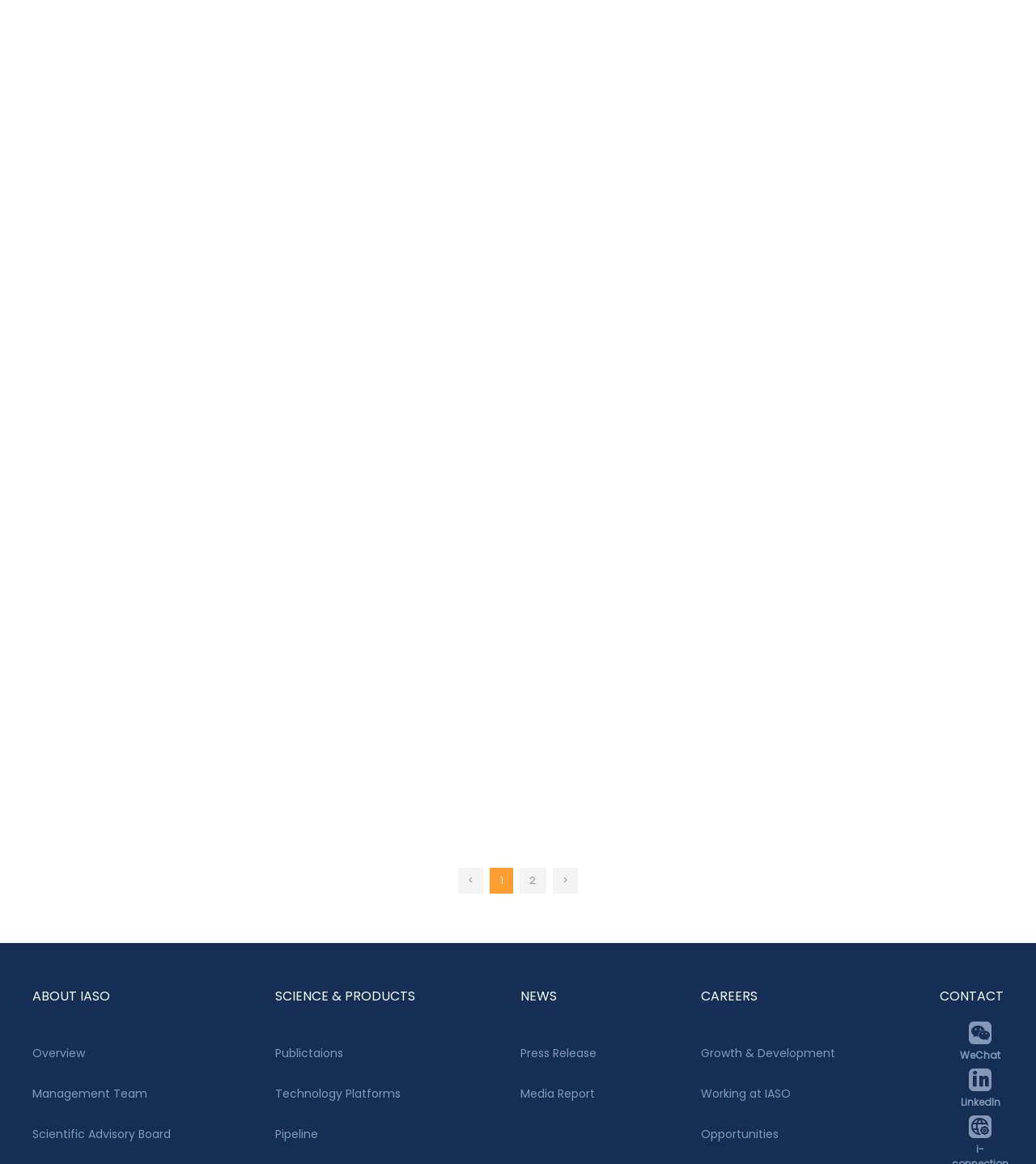What is the topic of the second link?
Kindly offer a comprehensive and detailed response to the question.

The topic of the second link can be inferred by reading the OCR text of the second link element, which mentions 'A Model Perspective Explanation of the Long-Term Sustainability of a Fully Human BCMA-Targeting CAR (CT103A) T-Cell Immunotherapy'. This suggests that the topic is related to CAR T-cell therapy.